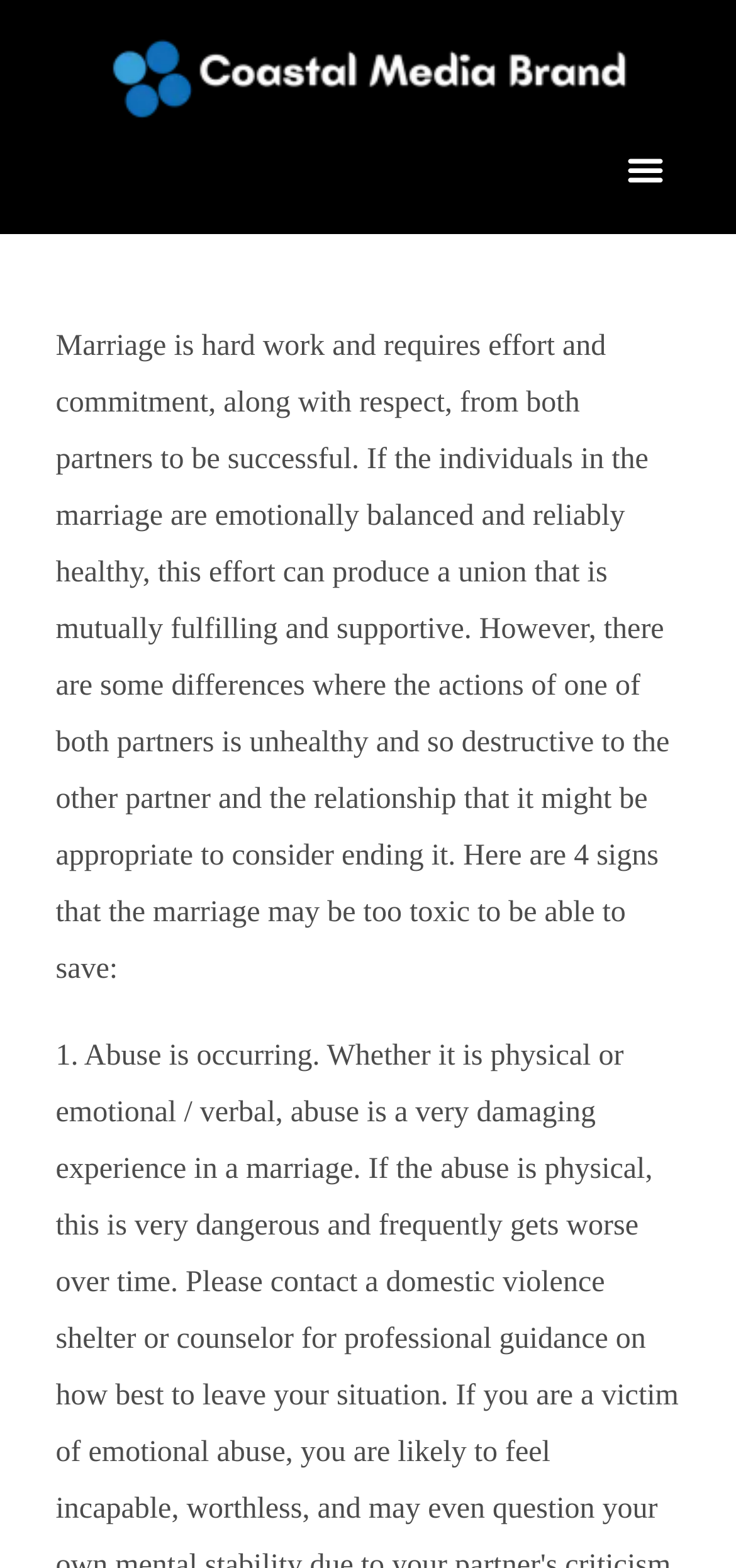Determine the bounding box of the UI element mentioned here: "aria-label="Menu Toggle"". The coordinates must be in the format [left, top, right, bottom] with values ranging from 0 to 1.

[0.85, 0.096, 0.901, 0.12]